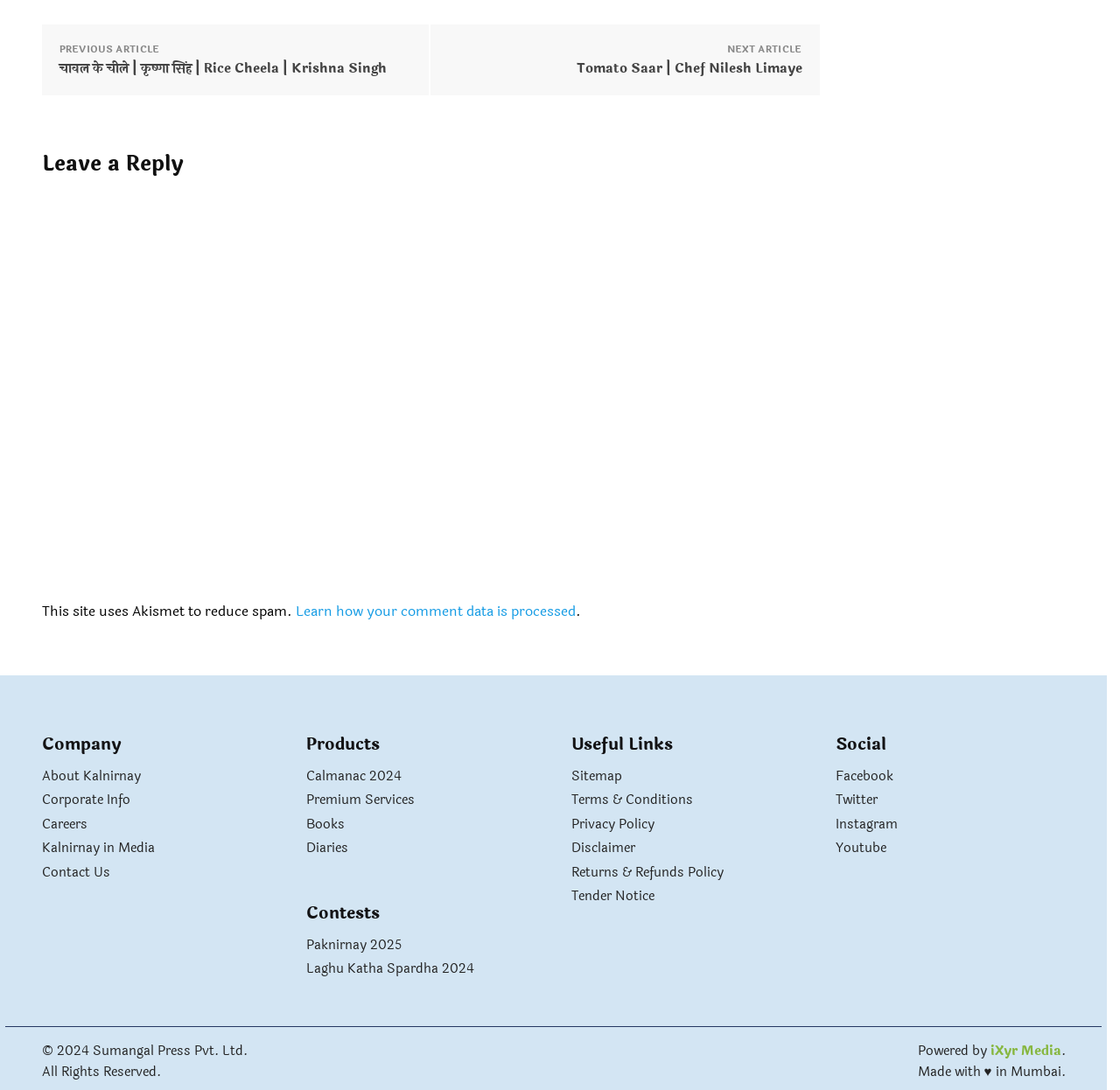What is the company name mentioned in the footer?
Craft a detailed and extensive response to the question.

The footer section of the webpage contains a static text '© 2024 Sumangal Press Pvt. Ltd.', which indicates that the company name is 'Sumangal Press Pvt. Ltd.'